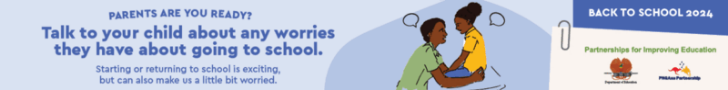What is the purpose of the logos from various partner organizations?
Answer the question with a detailed explanation, including all necessary information.

The presence of logos from various partner organizations on the banner suggests that they are working together to promote educational readiness, indicating a collaborative effort to support the 'Back to School 2024' initiative.